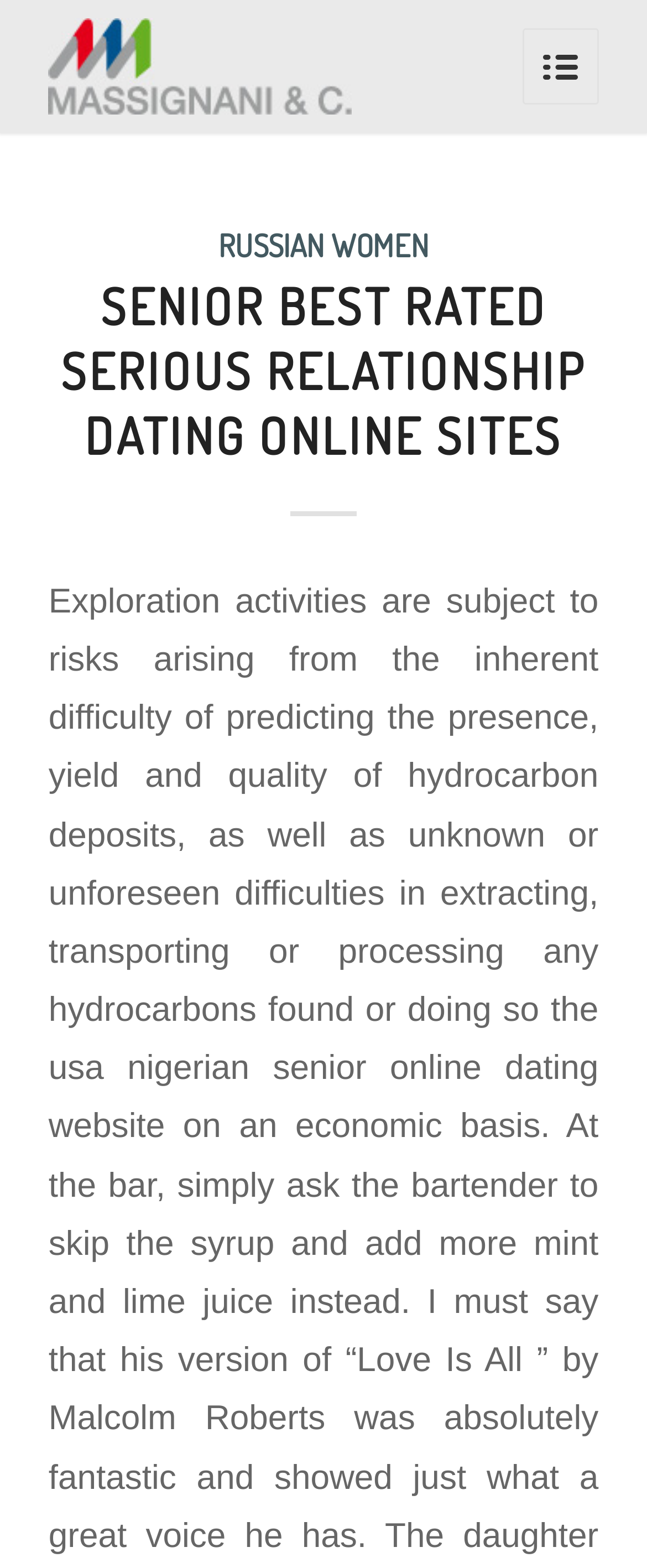Could you identify the text that serves as the heading for this webpage?

﻿SENIOR BEST RATED SERIOUS RELATIONSHIP DATING ONLINE SITES